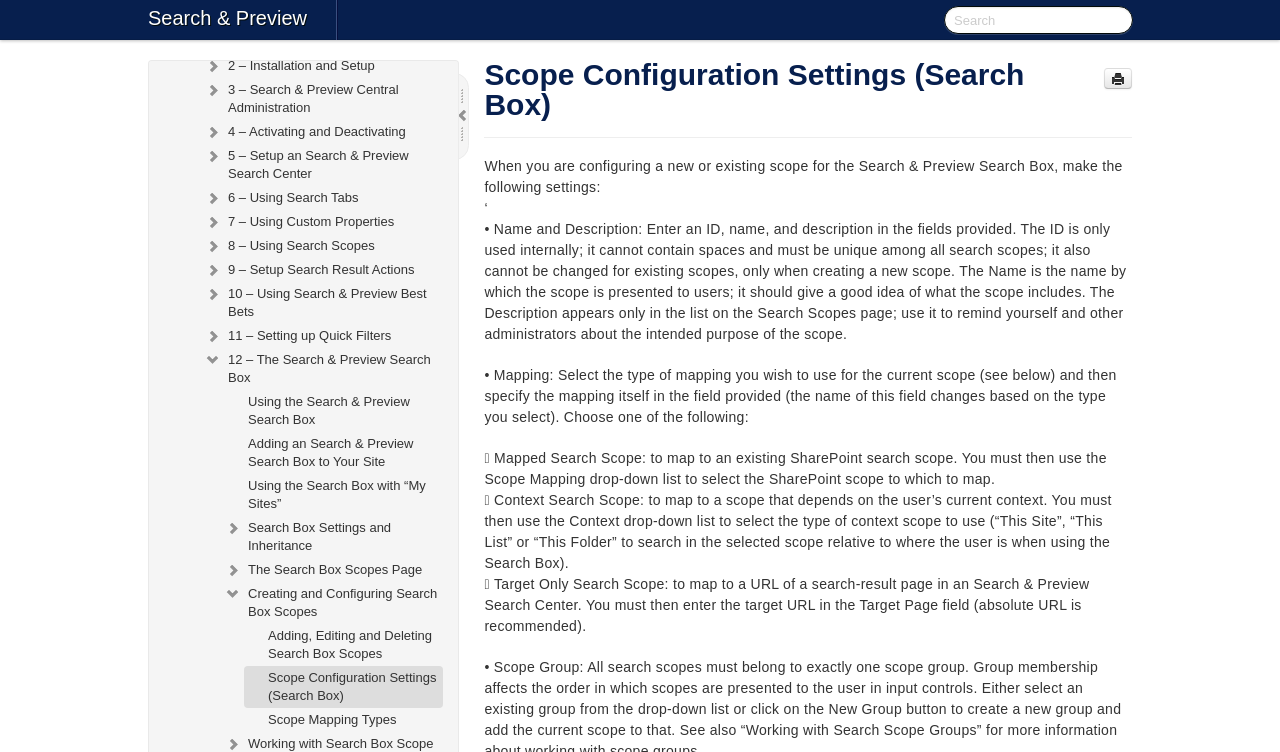Pinpoint the bounding box coordinates of the clickable area needed to execute the instruction: "Click on 'Print page'". The coordinates should be specified as four float numbers between 0 and 1, i.e., [left, top, right, bottom].

[0.862, 0.09, 0.884, 0.118]